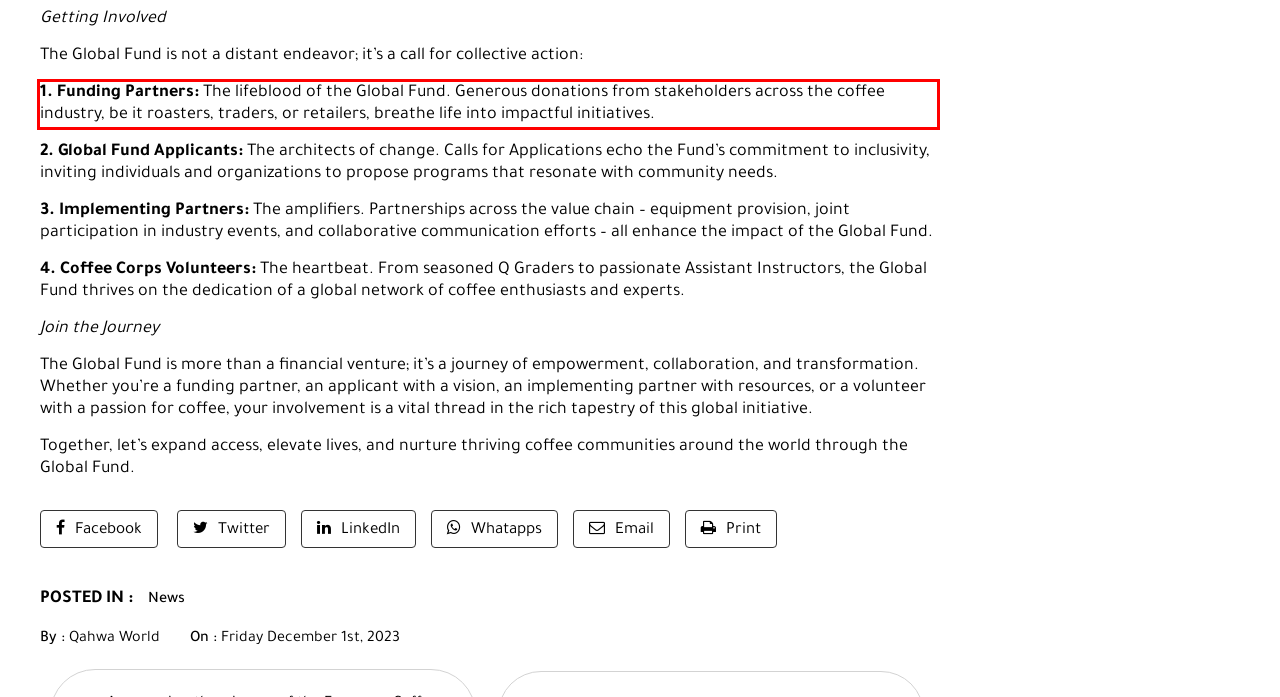Given a webpage screenshot with a red bounding box, perform OCR to read and deliver the text enclosed by the red bounding box.

1. Funding Partners: The lifeblood of the Global Fund. Generous donations from stakeholders across the coffee industry, be it roasters, traders, or retailers, breathe life into impactful initiatives.